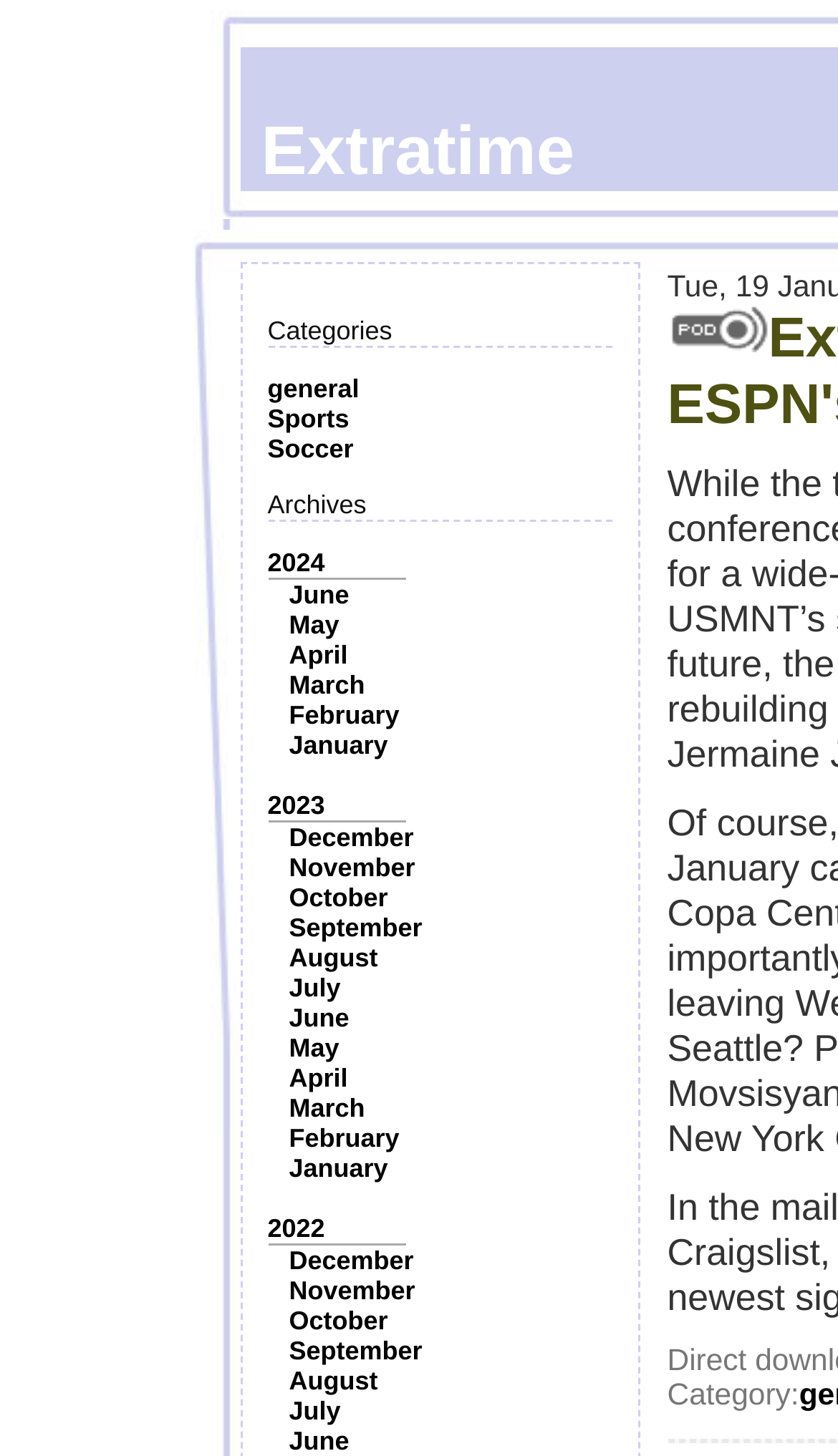Please identify the bounding box coordinates of the clickable region that I should interact with to perform the following instruction: "Go to the 'June' page". The coordinates should be expressed as four float numbers between 0 and 1, i.e., [left, top, right, bottom].

[0.345, 0.398, 0.417, 0.419]